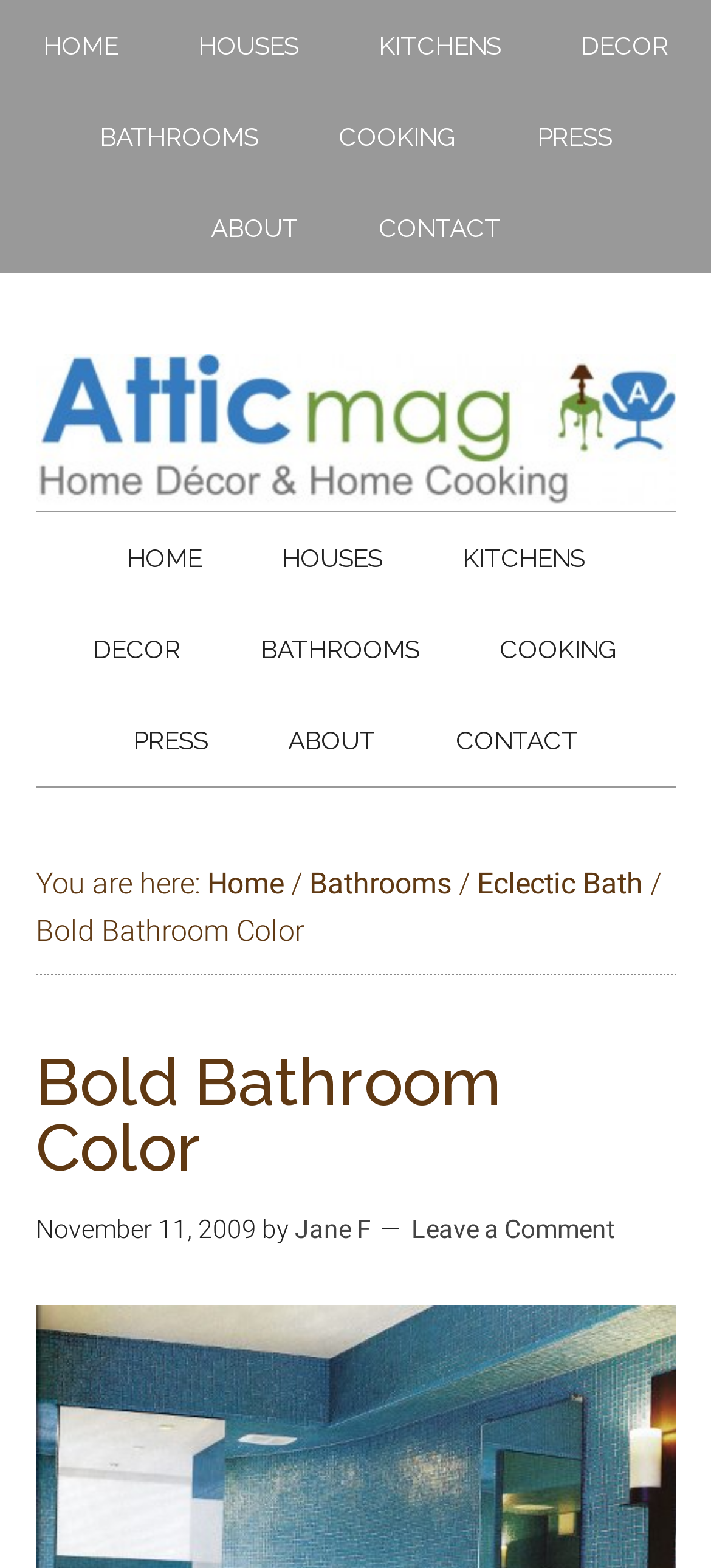Use a single word or phrase to answer the following:
What is the current page?

Bold Bathroom Color